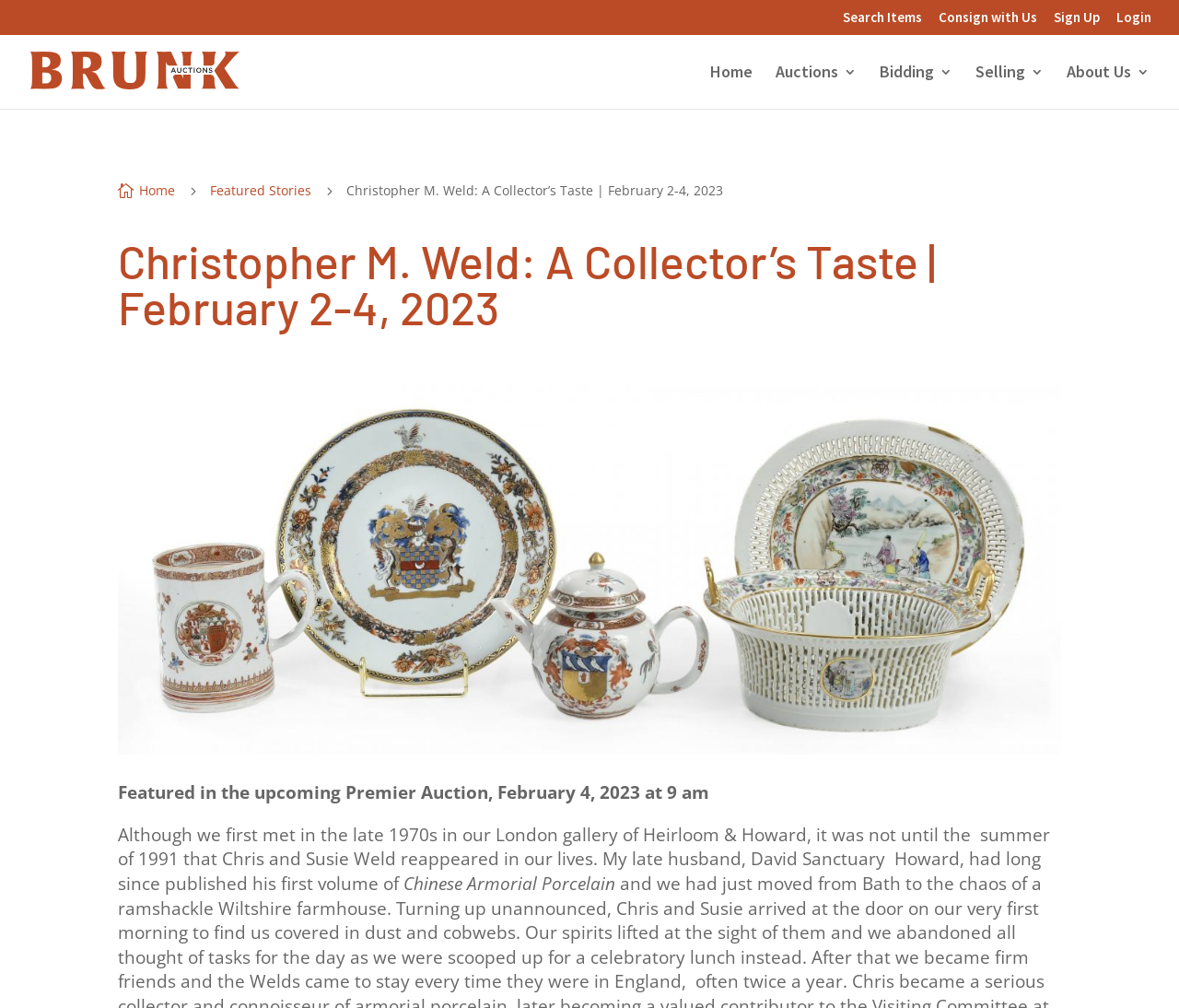Find and generate the main title of the webpage.

Christopher M. Weld: A Collector’s Taste | February 2-4, 2023